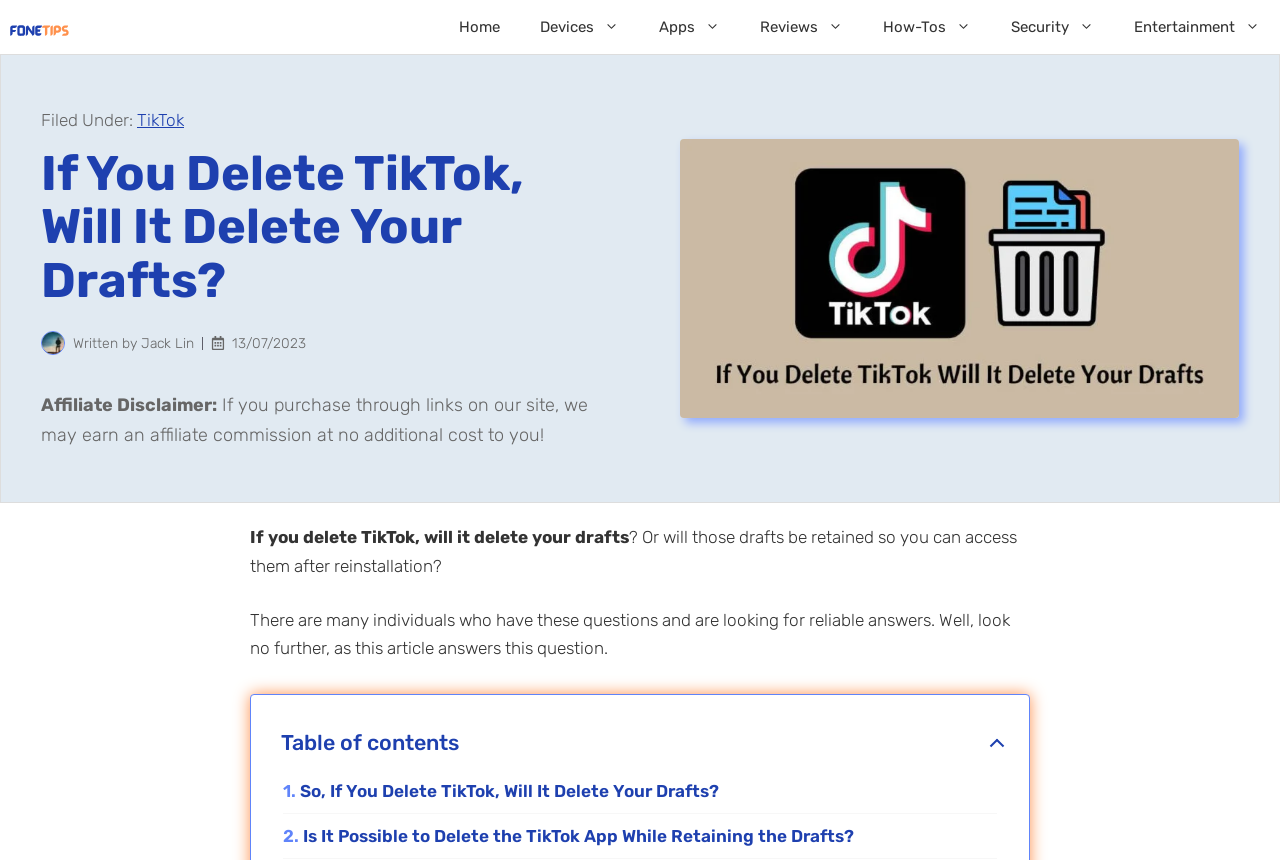Identify and provide the bounding box for the element described by: "There is an Alternative Method".

[0.237, 0.936, 0.438, 0.959]